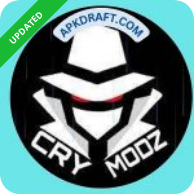What color are the eyes of the stylized figure?
Based on the image, provide a one-word or brief-phrase response.

Red